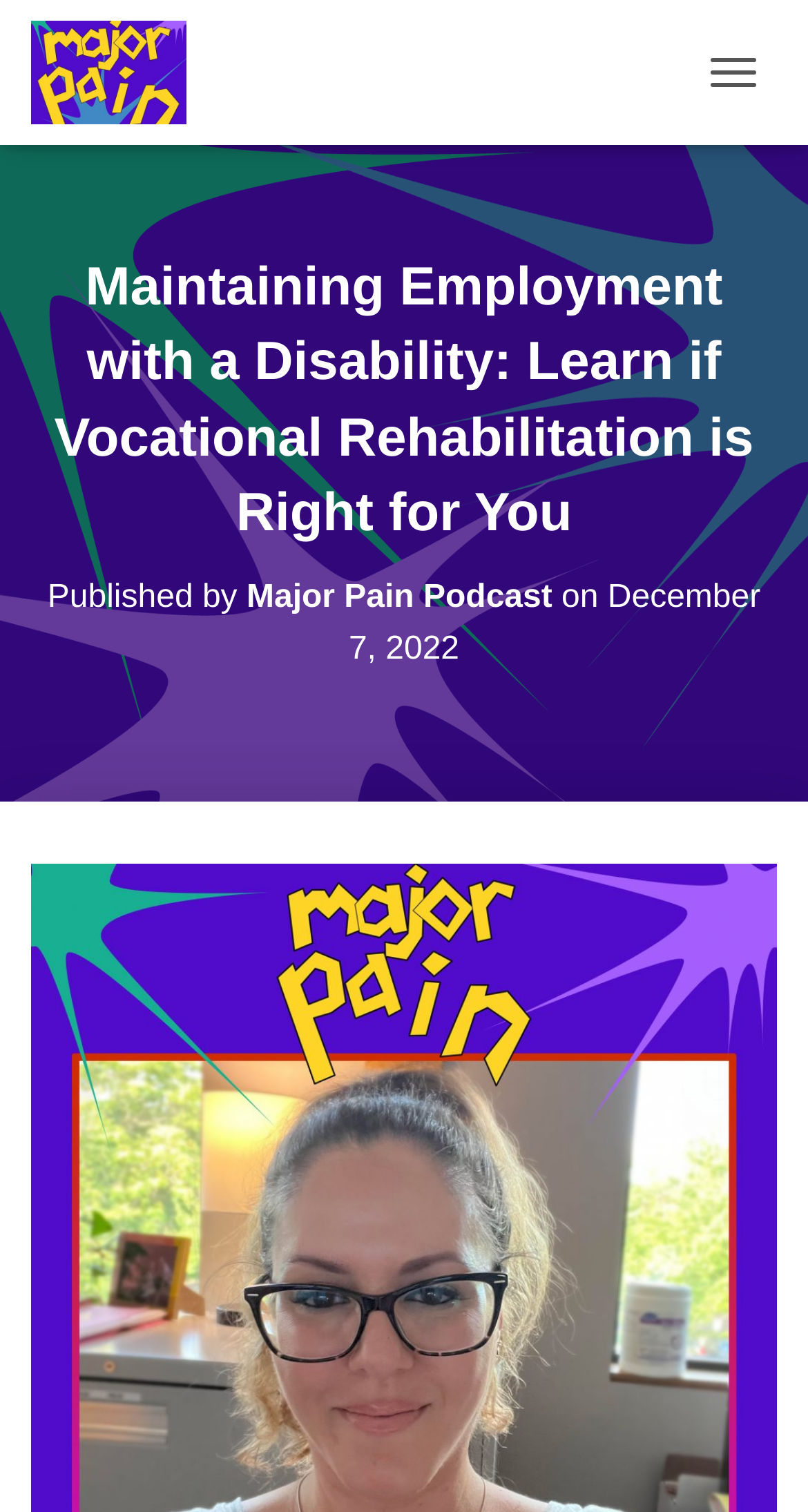Explain in detail what you observe on this webpage.

The webpage is about vocational rehabilitation services, specifically focusing on maintaining employment with a disability. At the top left of the page, there is a logo or icon with the text "Major Pain" which is also a link. Below this, there is a heading that reads "Maintaining Employment with a Disability: Learn if Vocational Rehabilitation is Right for You". 

To the right of the logo, there is a button labeled "TOGGLE NAVIGATION". Below the heading, there is another heading that indicates the article was published by "Major Pain Podcast" on December 7, 2022. The publication information includes a link to "Major Pain Podcast" and a timestamp.

At the bottom right of the page, there is a button with an accompanying image, but no text is provided to describe its purpose. The overall structure of the page suggests that it is an article or blog post, with the main content likely to be below the publication information.